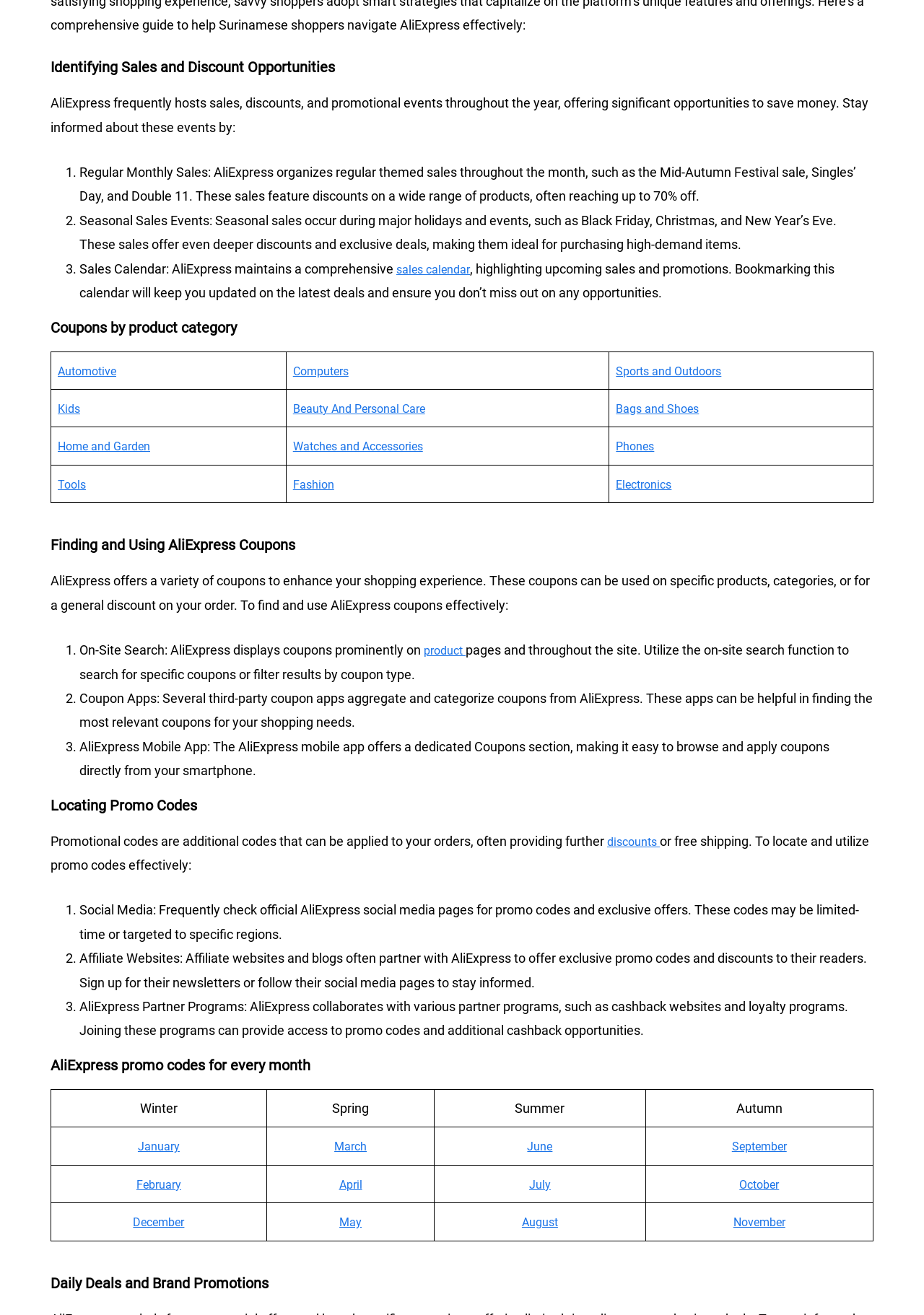Please find the bounding box for the UI component described as follows: "sales calendar".

[0.429, 0.2, 0.518, 0.212]